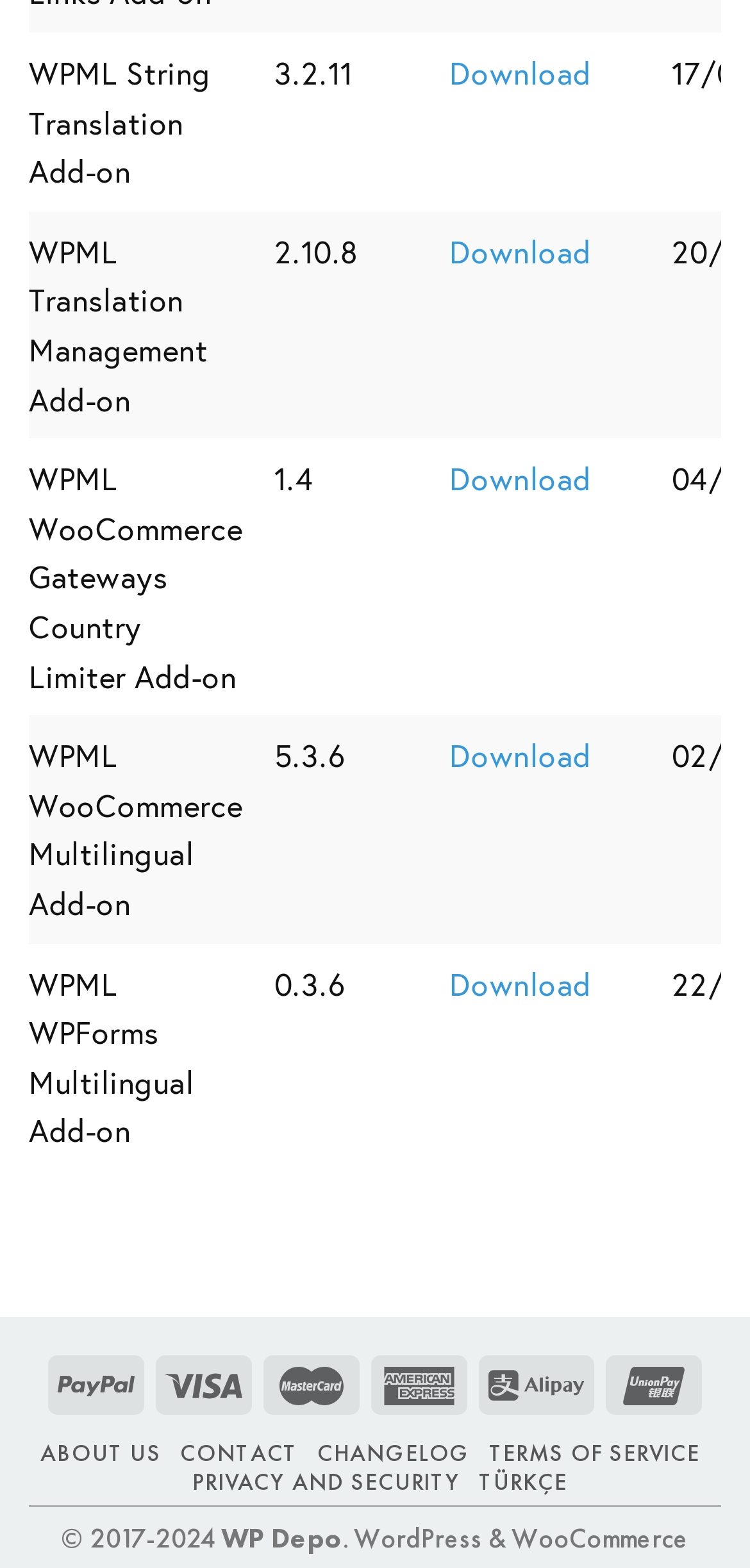Please mark the clickable region by giving the bounding box coordinates needed to complete this instruction: "Download WPML WPForms Multilingual Add-on".

[0.578, 0.601, 0.875, 0.747]